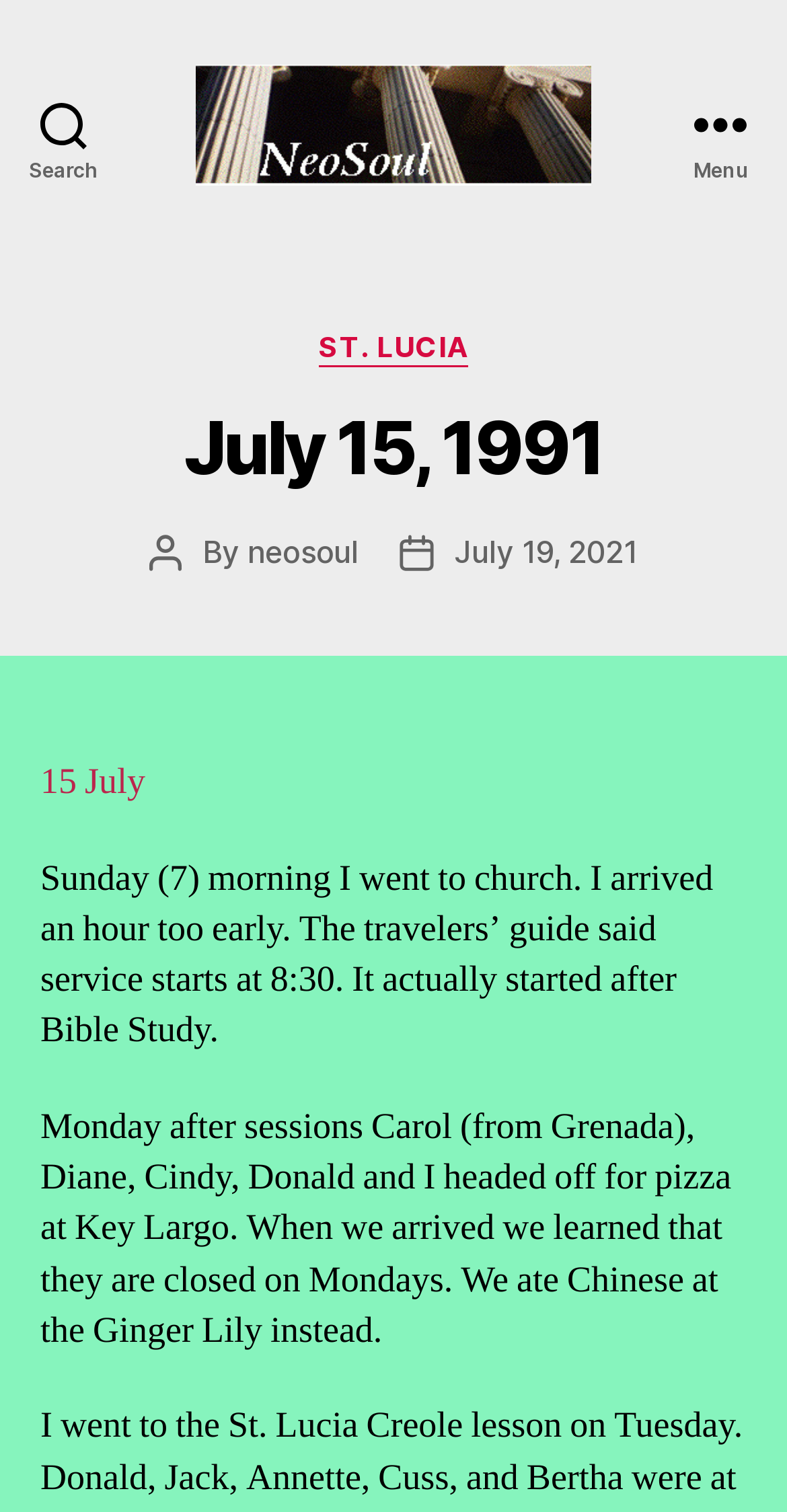With reference to the image, please provide a detailed answer to the following question: What day of the week did the author go to church?

I found the answer by reading the text 'Sunday (7) morning I went to church.' which explicitly states that the author went to church on a Sunday.